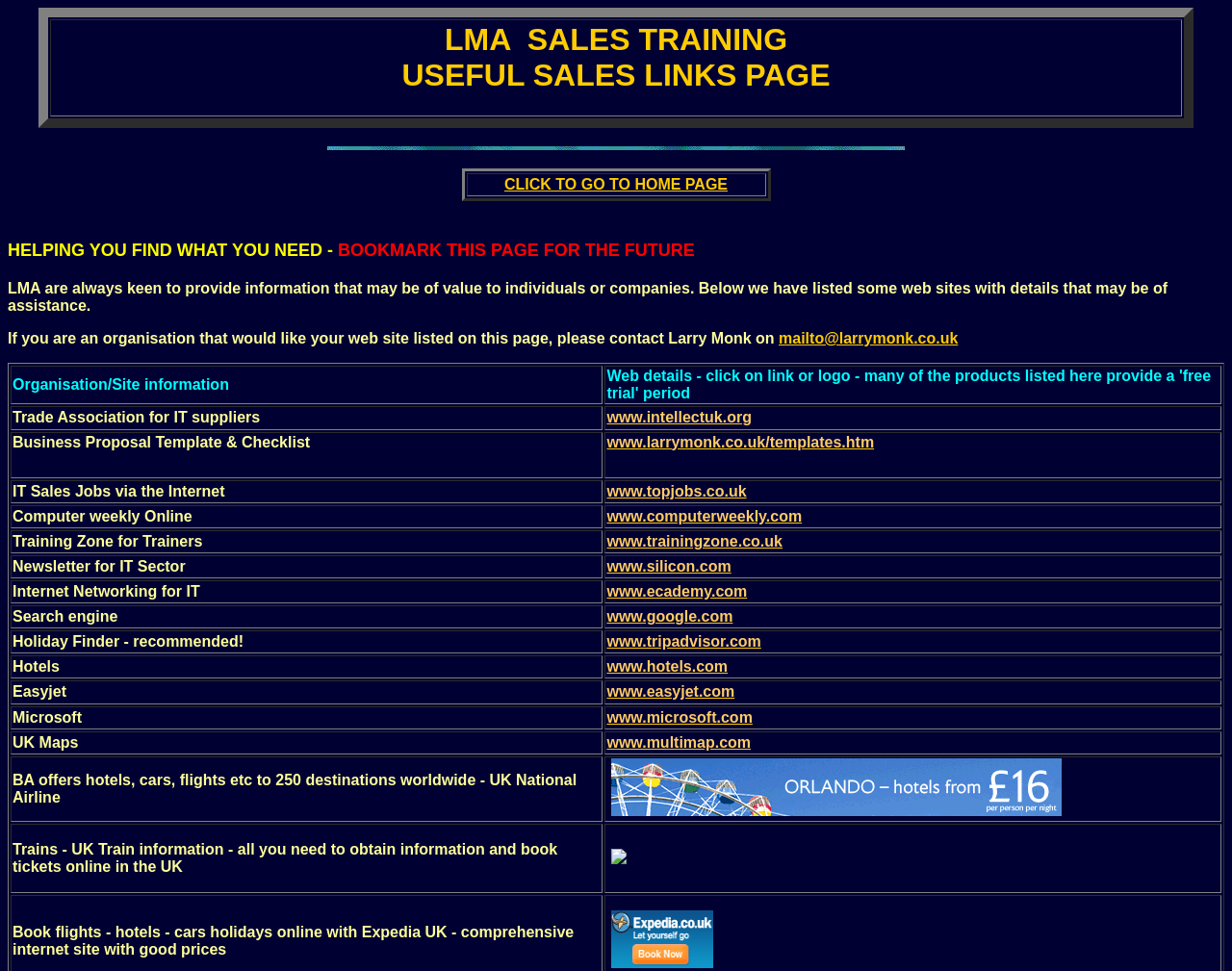Kindly determine the bounding box coordinates for the area that needs to be clicked to execute this instruction: "Visit Trade Association for IT suppliers".

[0.493, 0.422, 0.61, 0.439]